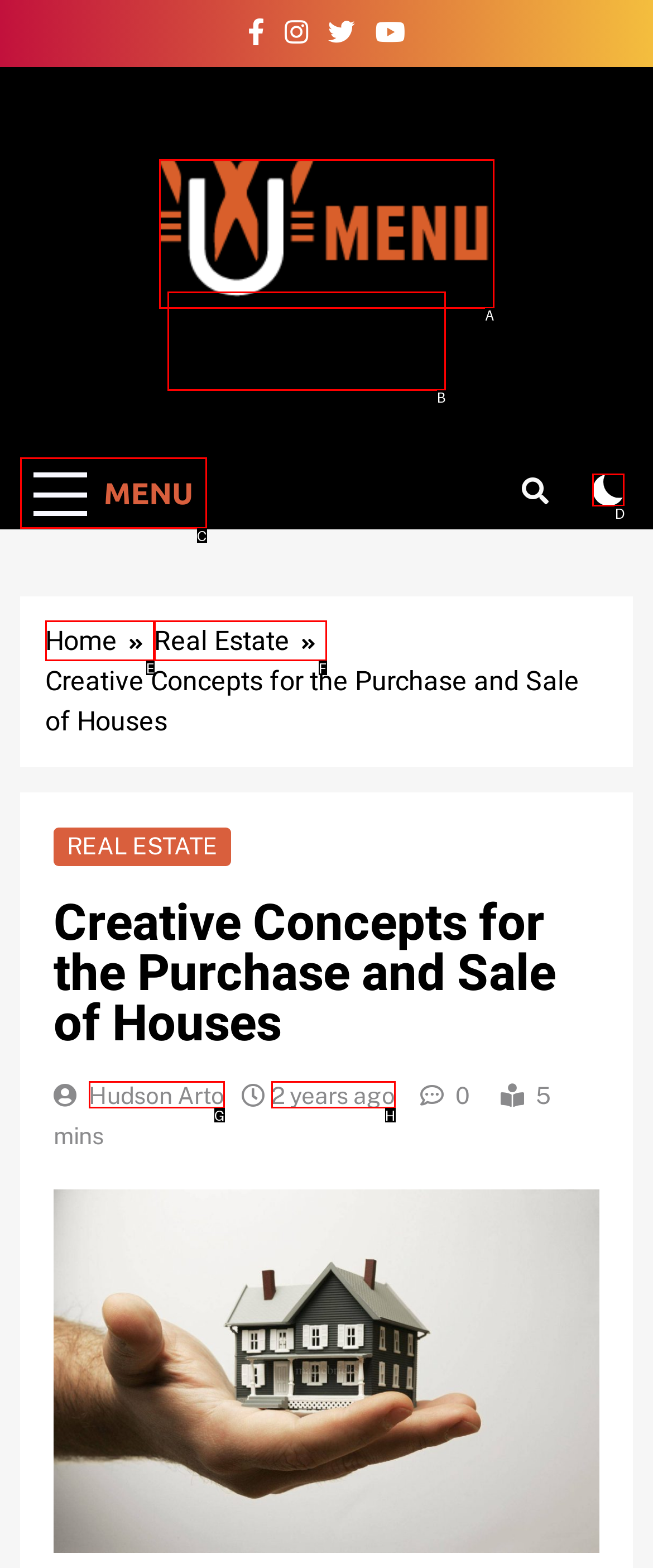From the available options, which lettered element should I click to complete this task: Check the checkbox?

D